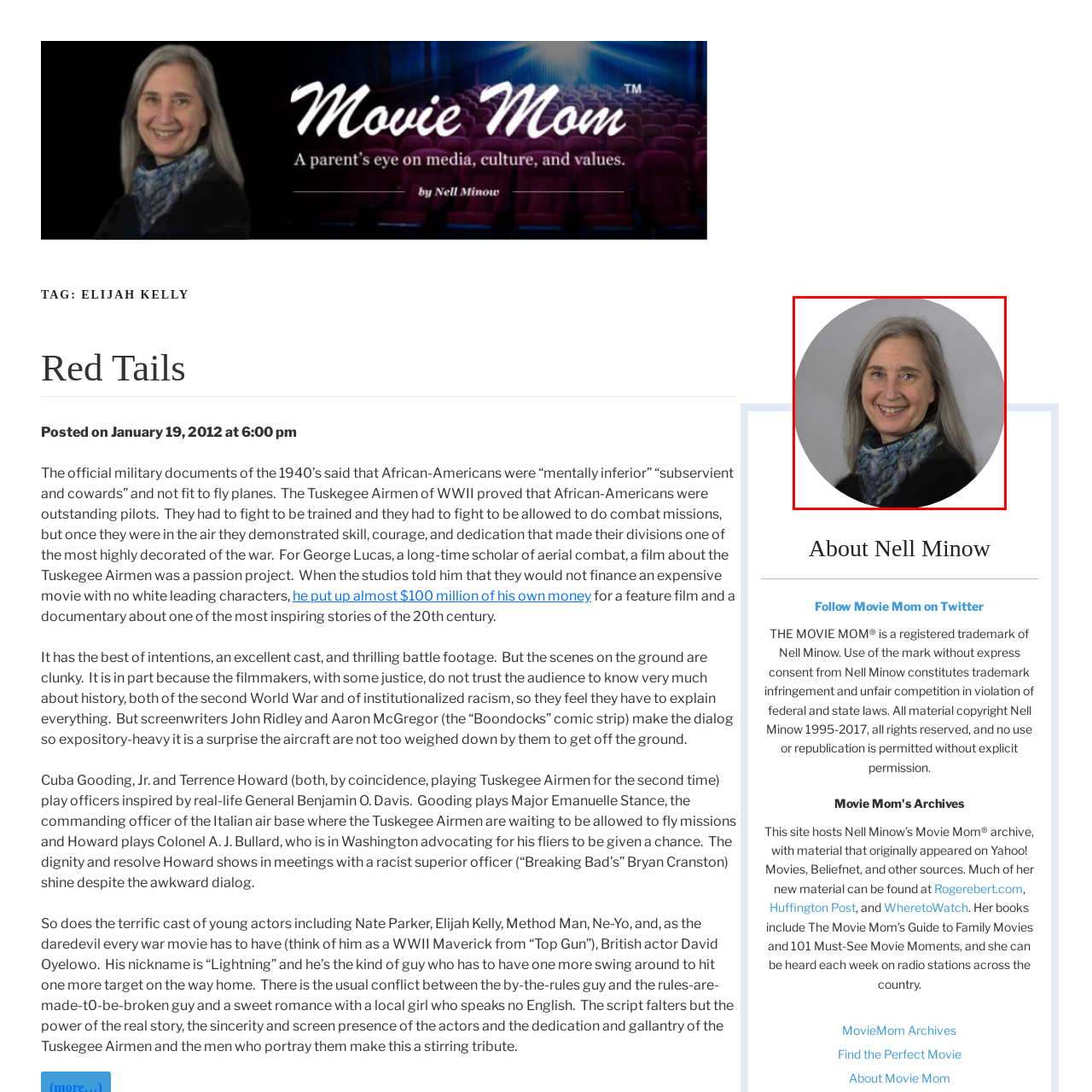What is the woman wearing around her neck?
Focus on the red bounded area in the image and respond to the question with a concise word or phrase.

A colorful scarf